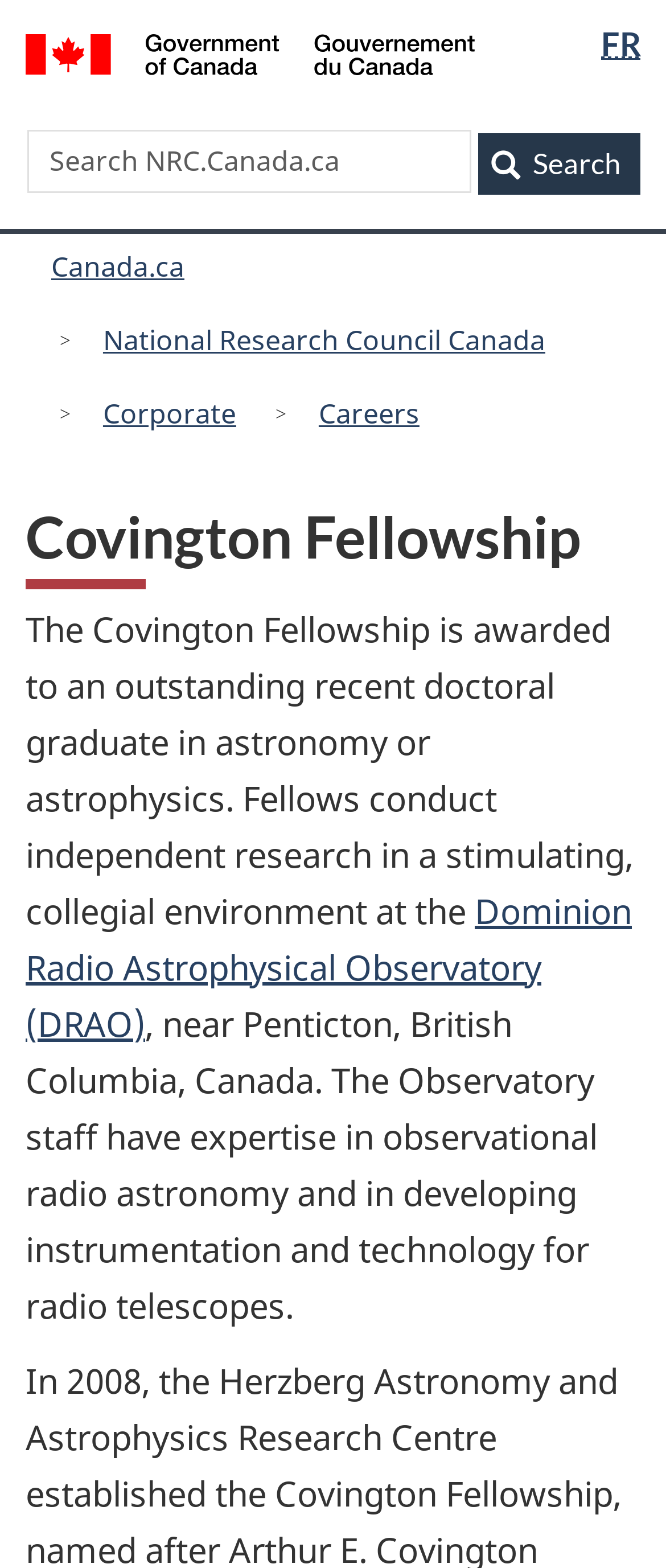Carefully examine the image and provide an in-depth answer to the question: What is the name of the observatory mentioned?

I found the name of the observatory by reading the static text that describes the Covington Fellowship. The text mentions that the fellows conduct independent research at the Dominion Radio Astrophysical Observatory (DRAO), near Penticton, British Columbia, Canada.